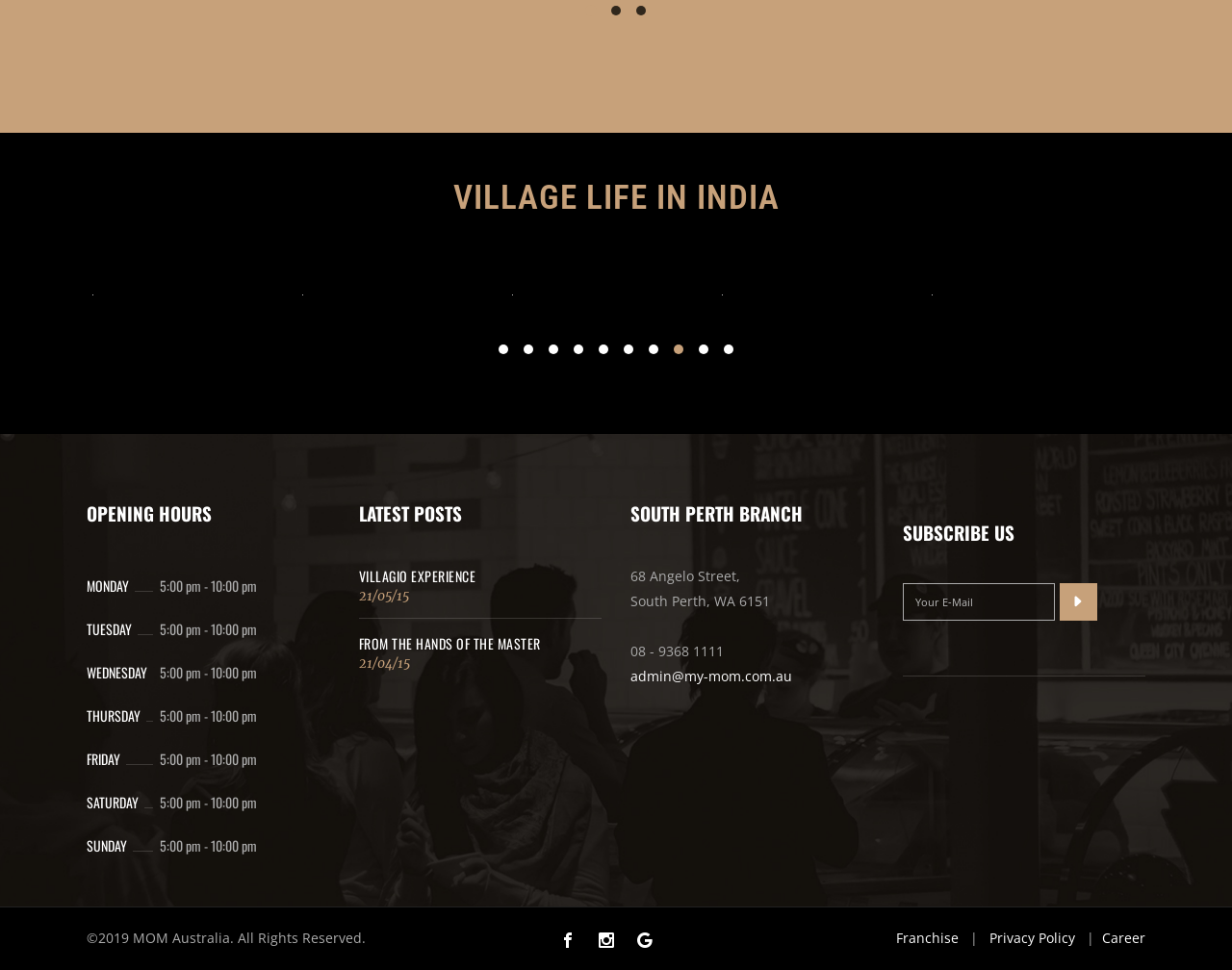Bounding box coordinates are specified in the format (top-left x, top-left y, bottom-right x, bottom-right y). All values are floating point numbers bounded between 0 and 1. Please provide the bounding box coordinate of the region this sentence describes: Villagio Experience

[0.291, 0.583, 0.386, 0.604]